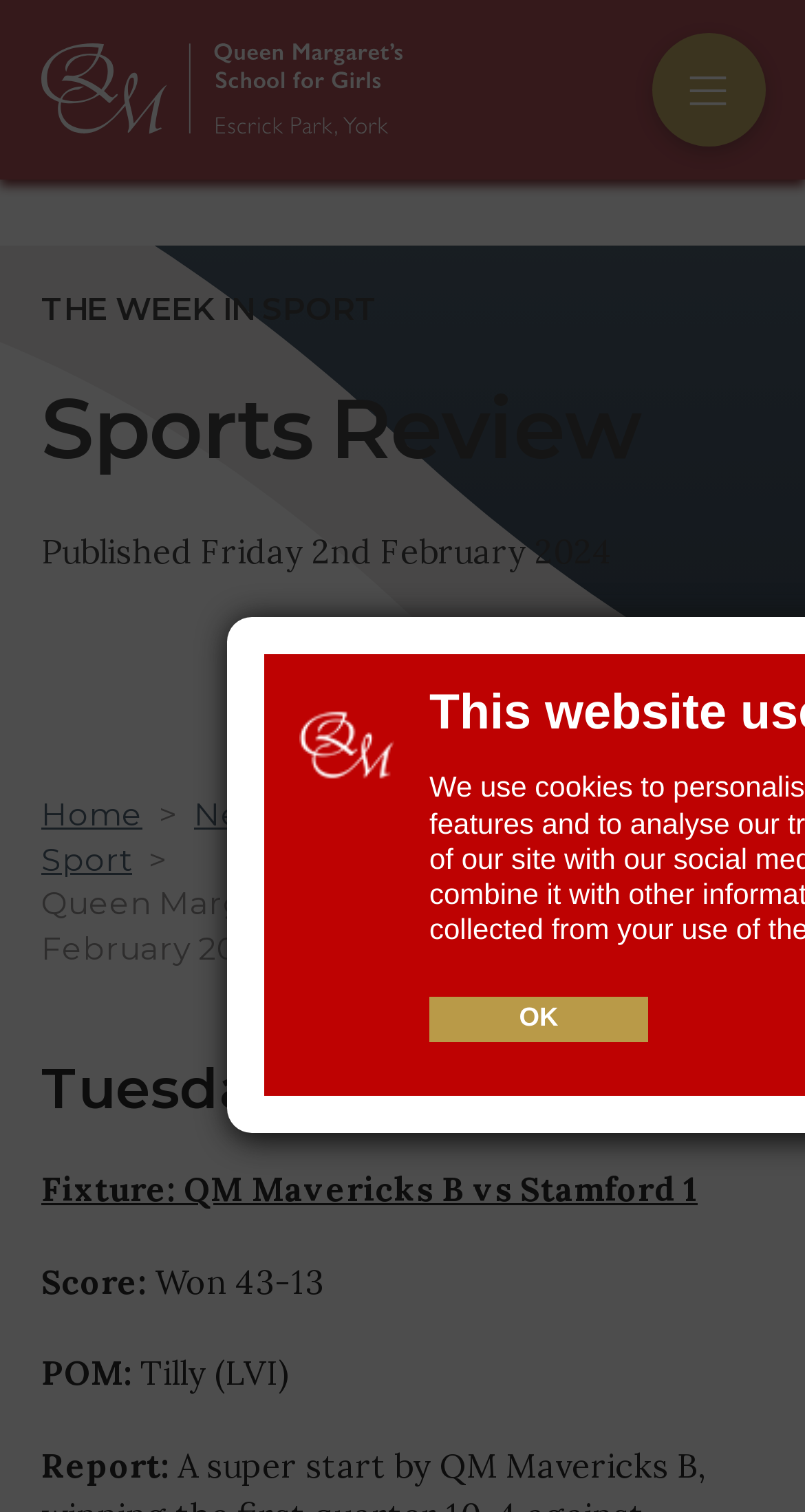What is the name of the school?
Based on the image, answer the question with as much detail as possible.

The name of the school can be found in the top-left corner of the webpage, where it is written as 'Queen Margaret's School' in a logo format, and also as a link with the same text.